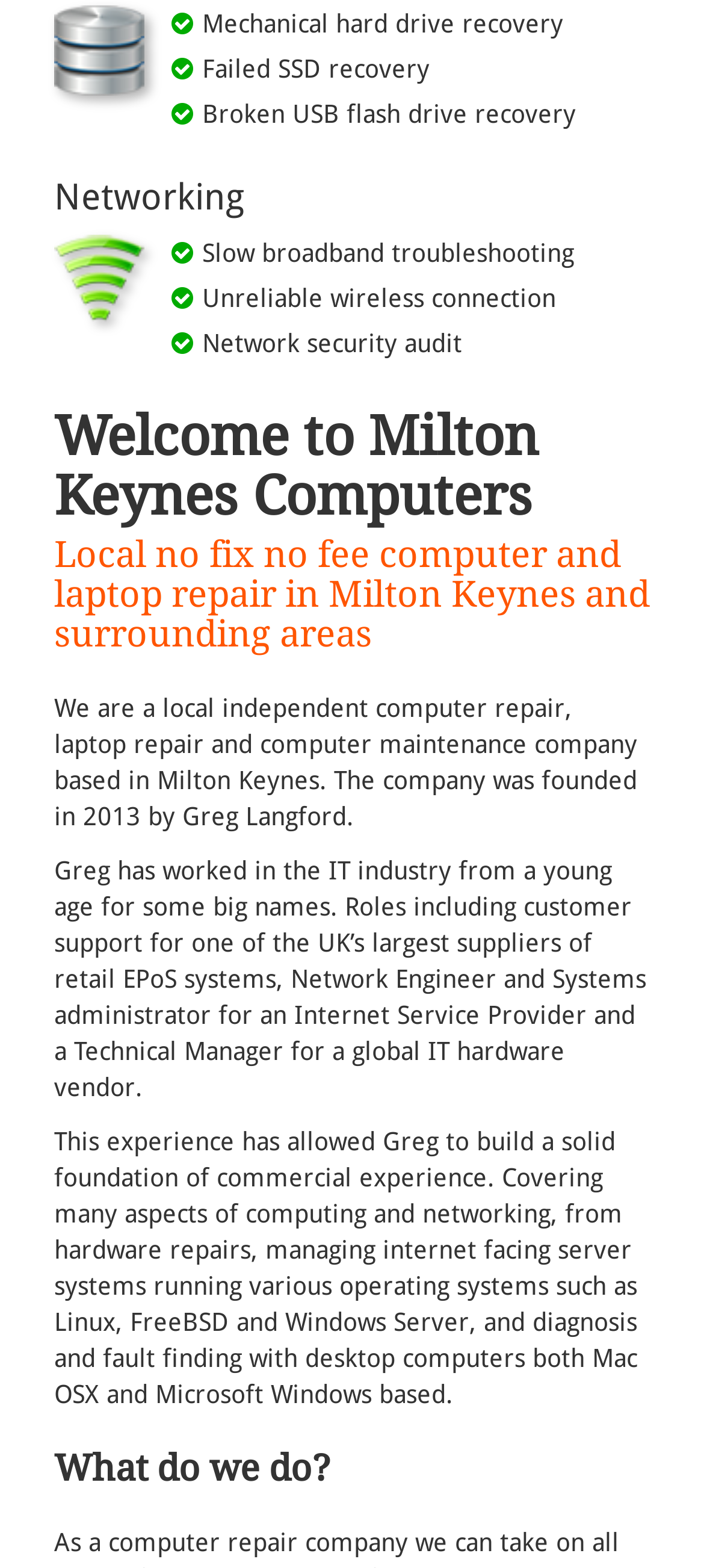Based on the element description: "Reject All", identify the bounding box coordinates for this UI element. The coordinates must be four float numbers between 0 and 1, listed as [left, top, right, bottom].

None